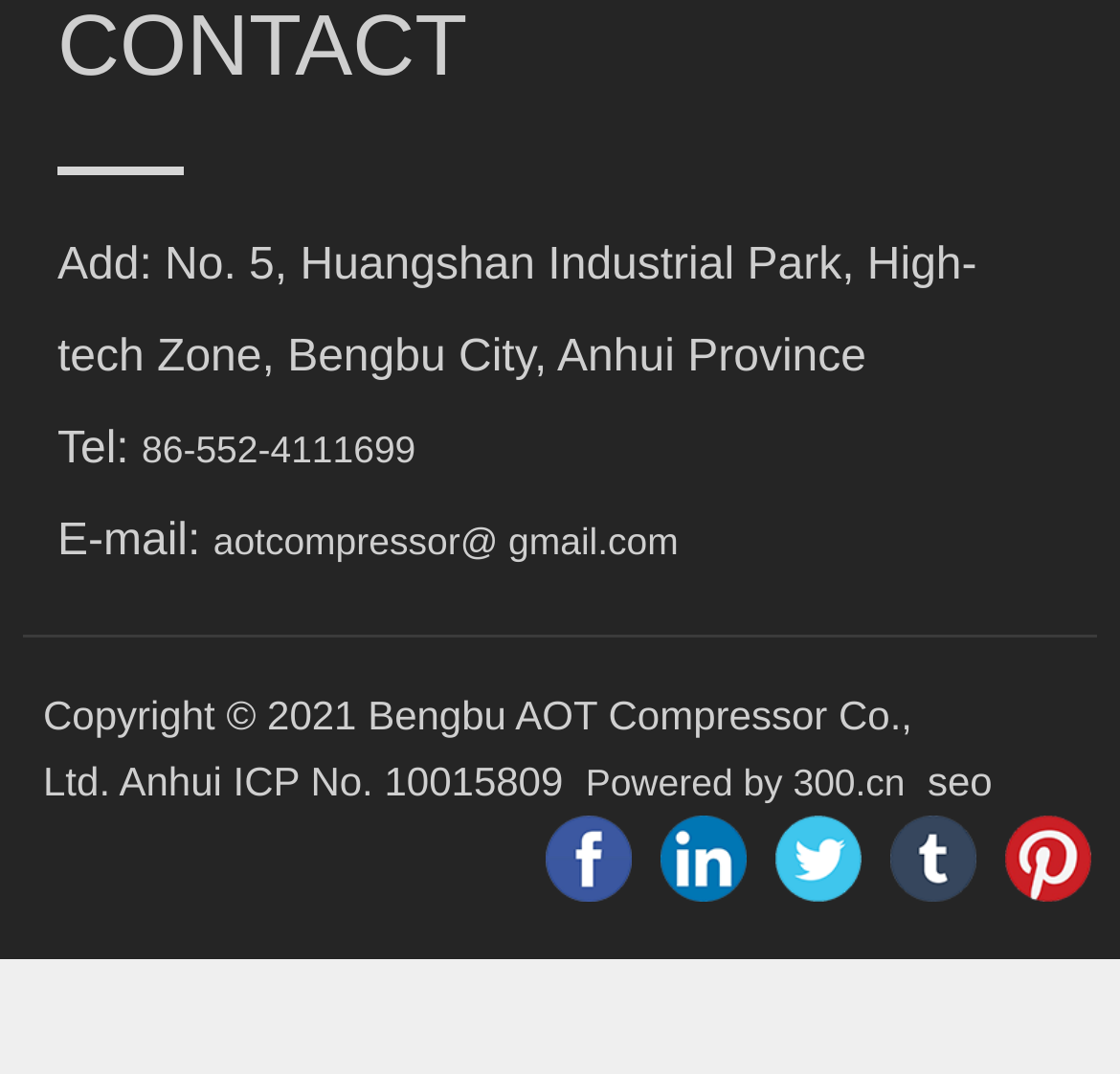Identify the bounding box for the given UI element using the description provided. Coordinates should be in the format (top-left x, top-left y, bottom-right x, bottom-right y) and must be between 0 and 1. Here is the description: 86-552-4111699

[0.127, 0.397, 0.371, 0.437]